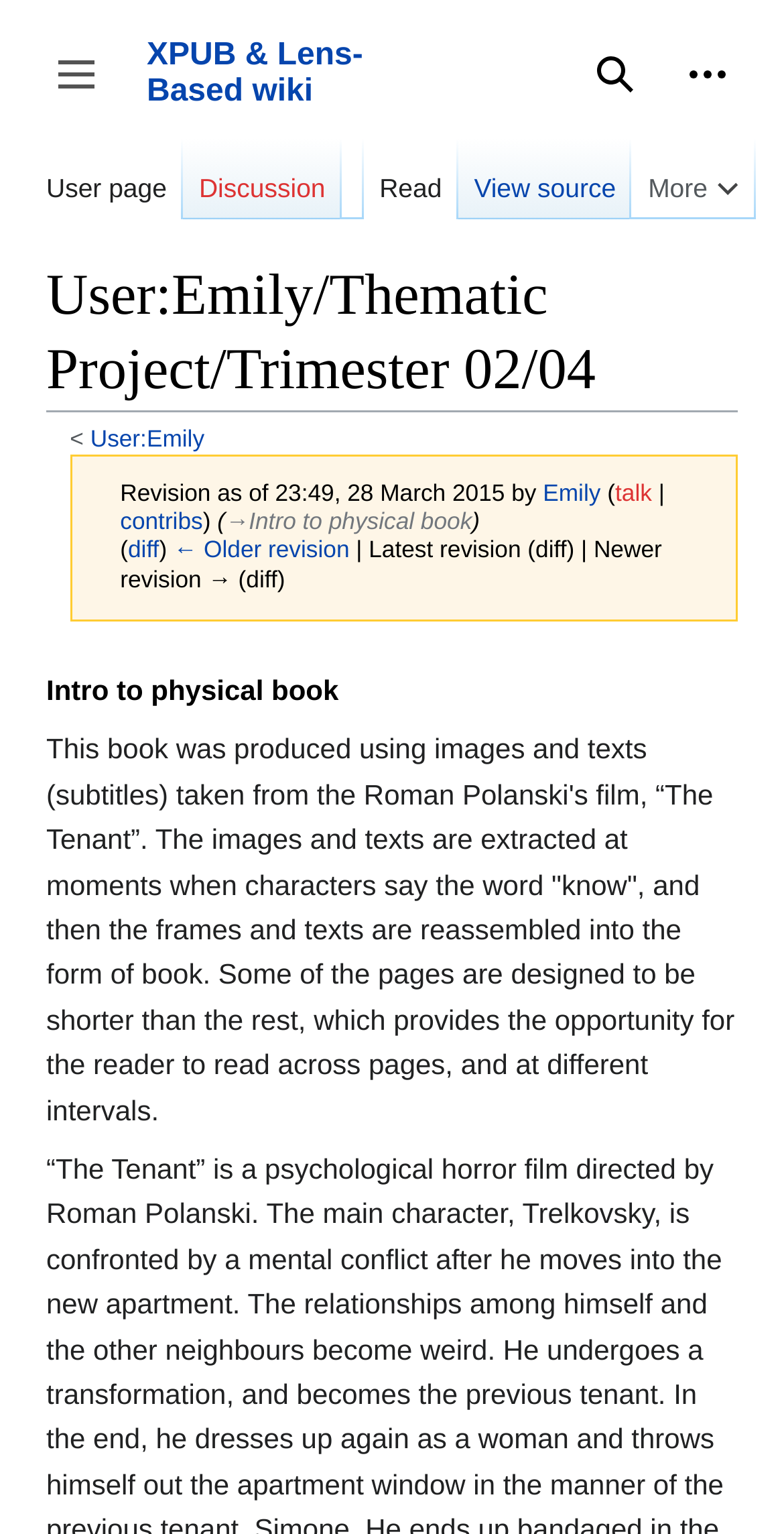Can you determine the main header of this webpage?

User:Emily/Thematic Project/Trimester 02/04